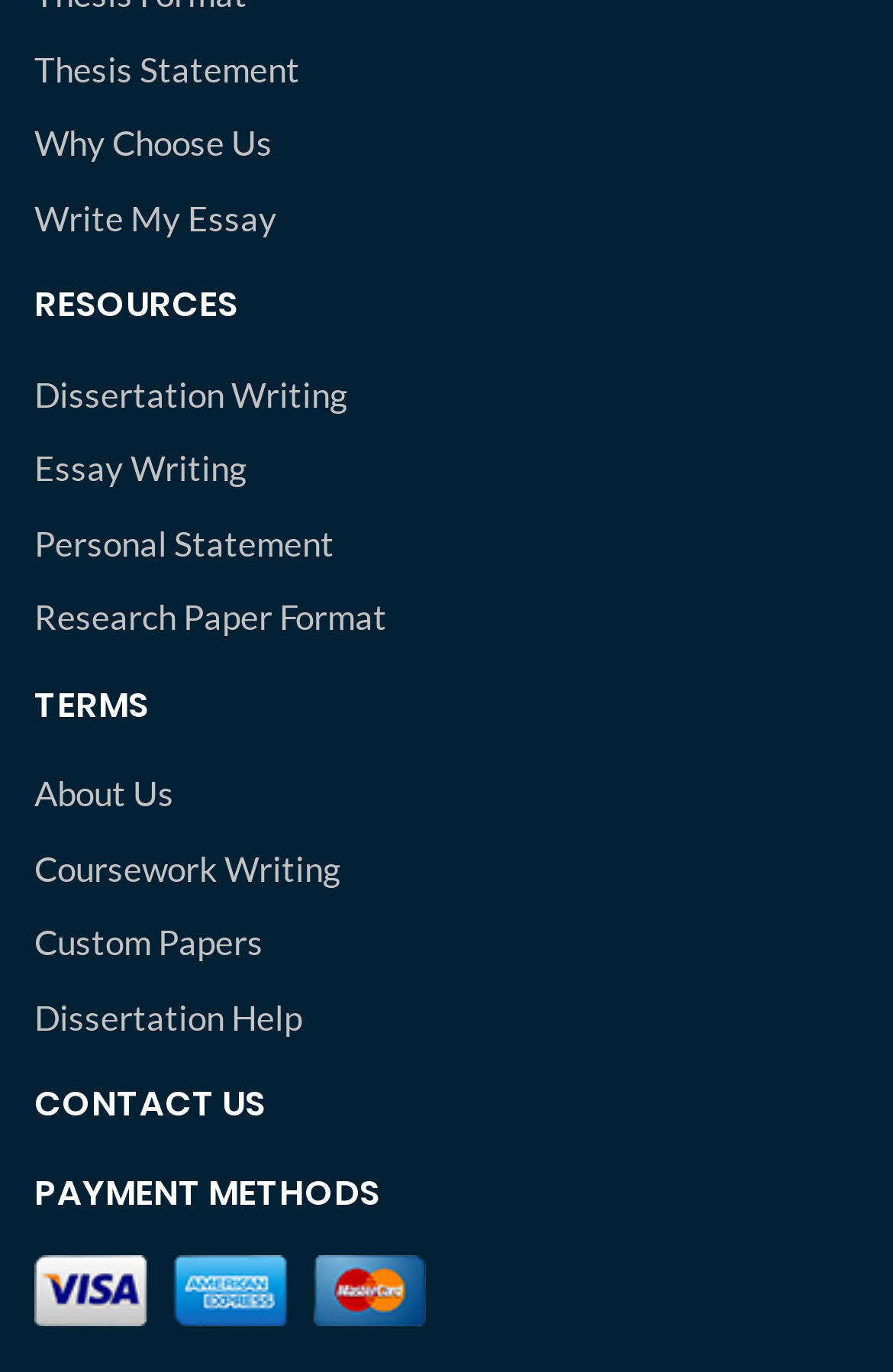What are the main resources offered by this website?
Refer to the image and provide a thorough answer to the question.

By analyzing the links and static text elements on the webpage, it can be inferred that the main resources offered by this website are related to academic writing, including essay writing, dissertation, and research paper. The links 'Write My Essay', 'Dissertation Writing', 'Essay Writing', and 'Research Paper Format' suggest that the website provides services or guidance on these topics.